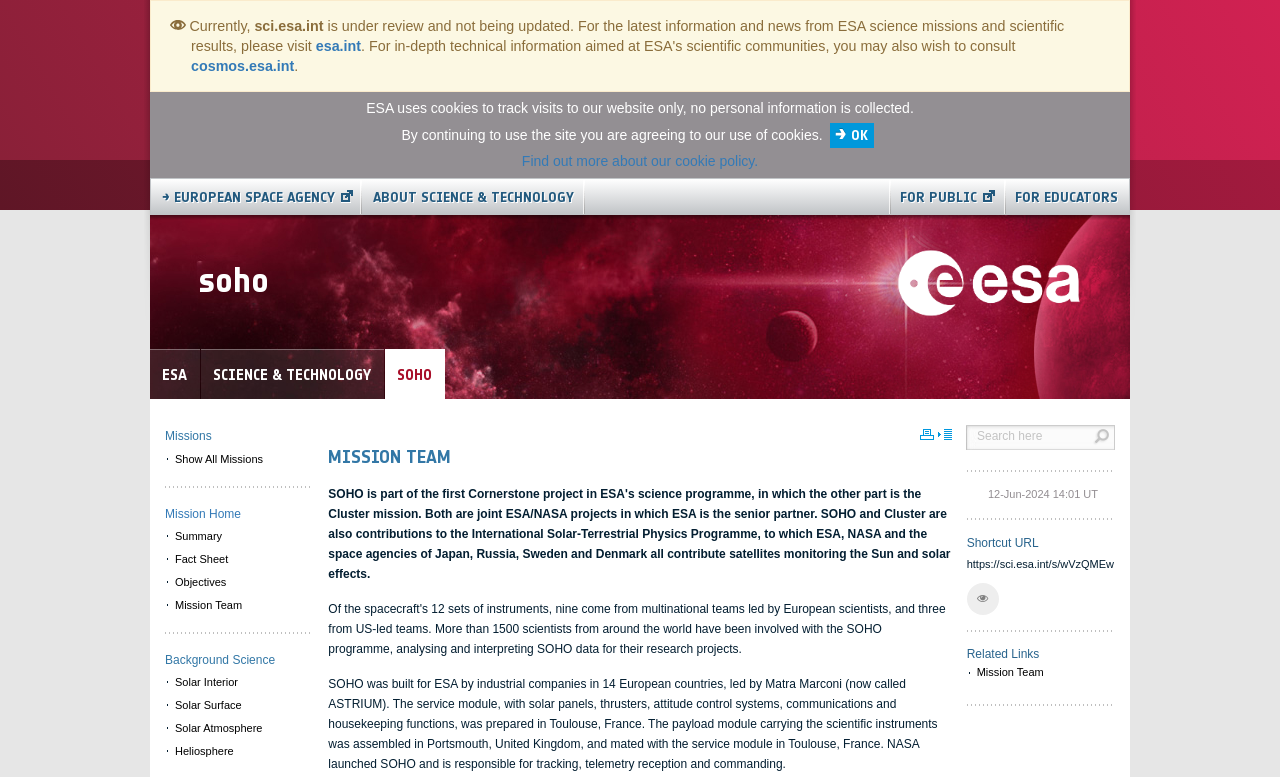Kindly determine the bounding box coordinates for the clickable area to achieve the given instruction: "Visit the EUROPEAN SPACE AGENCY page".

[0.118, 0.23, 0.276, 0.275]